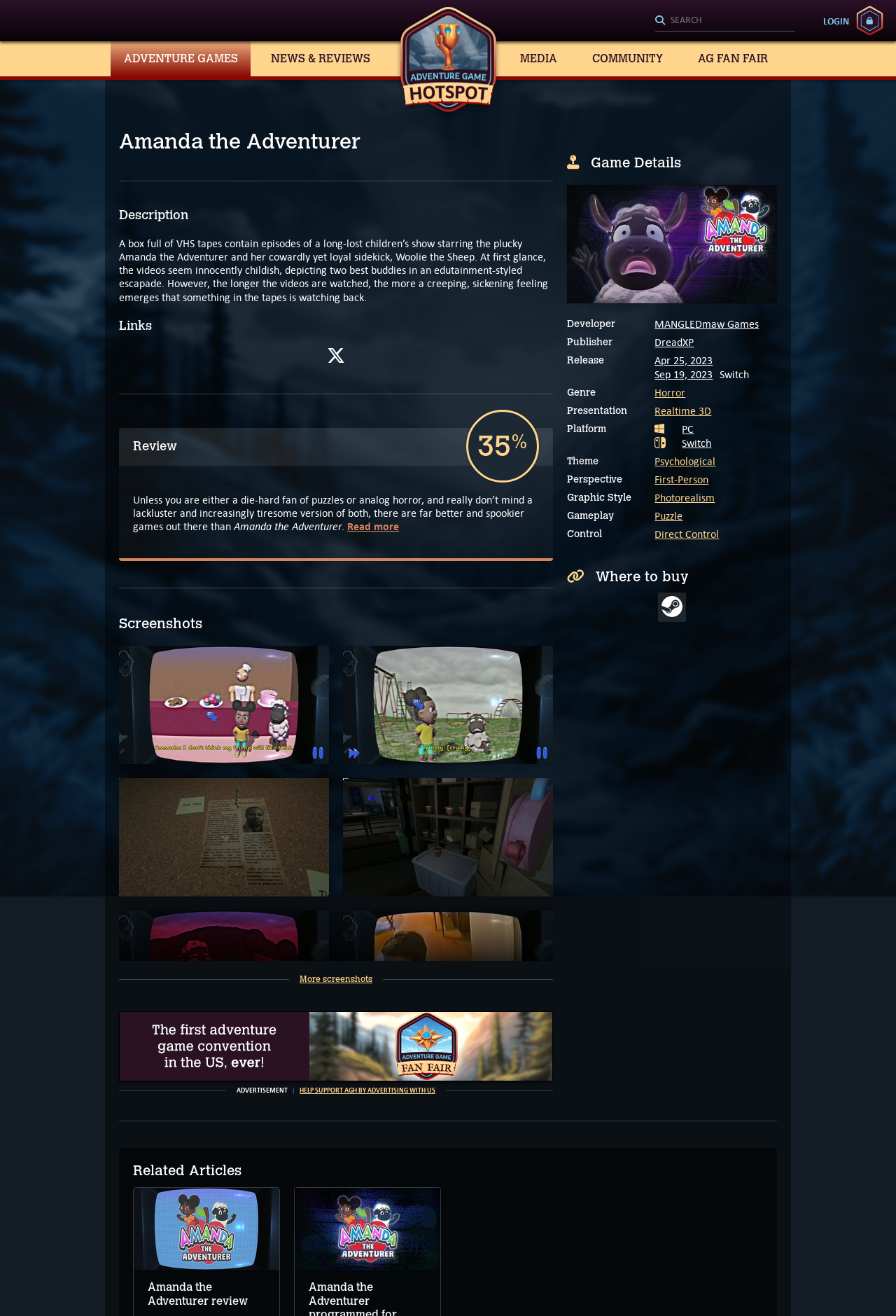Give a one-word or one-phrase response to the question: 
What is the name of the game?

Amanda the Adventurer